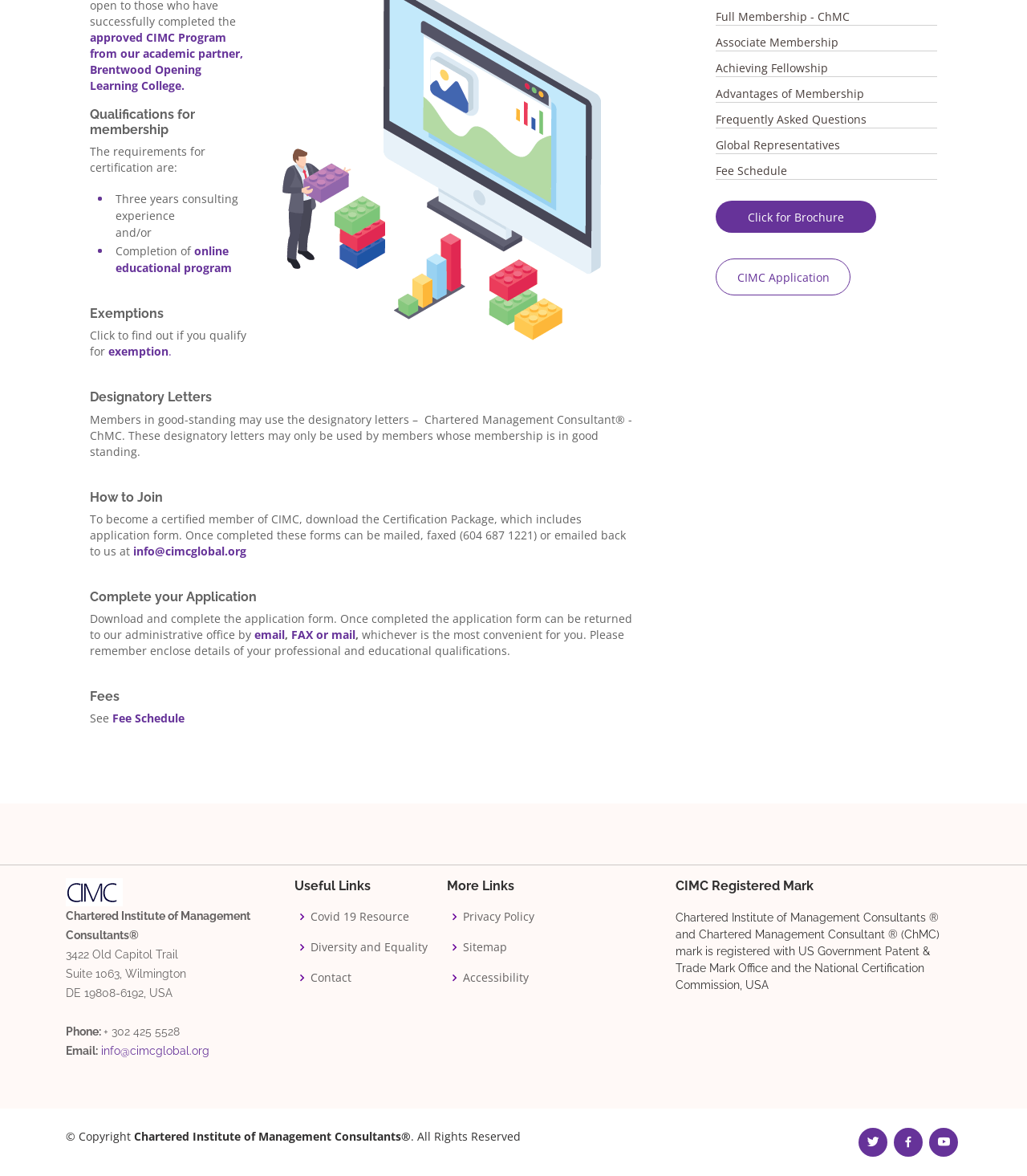Identify the bounding box coordinates for the UI element described as: "Contact".

[0.302, 0.827, 0.342, 0.836]